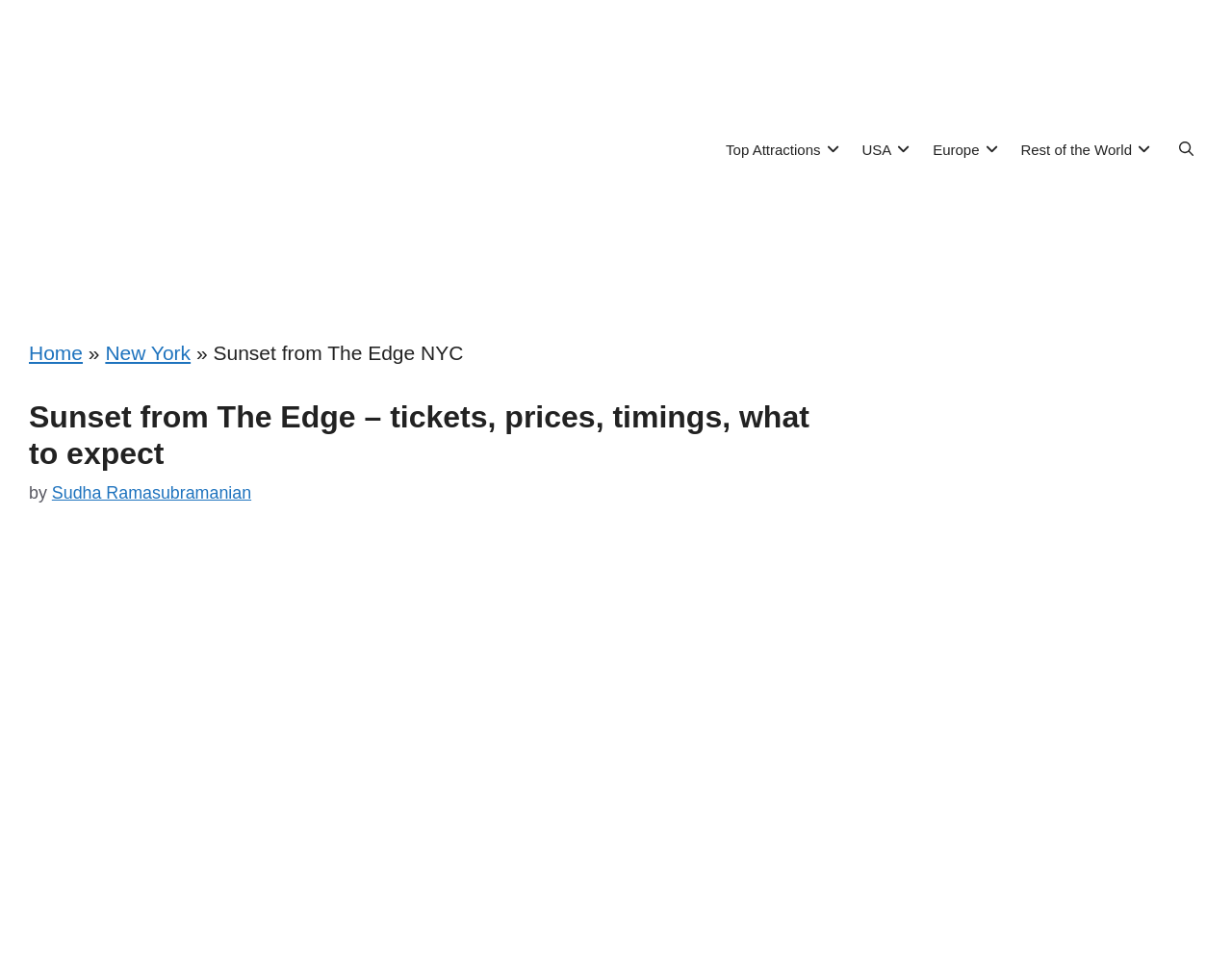Find the bounding box coordinates of the clickable element required to execute the following instruction: "Click on the site logo". Provide the coordinates as four float numbers between 0 and 1, i.e., [left, top, right, bottom].

[0.02, 0.02, 0.23, 0.293]